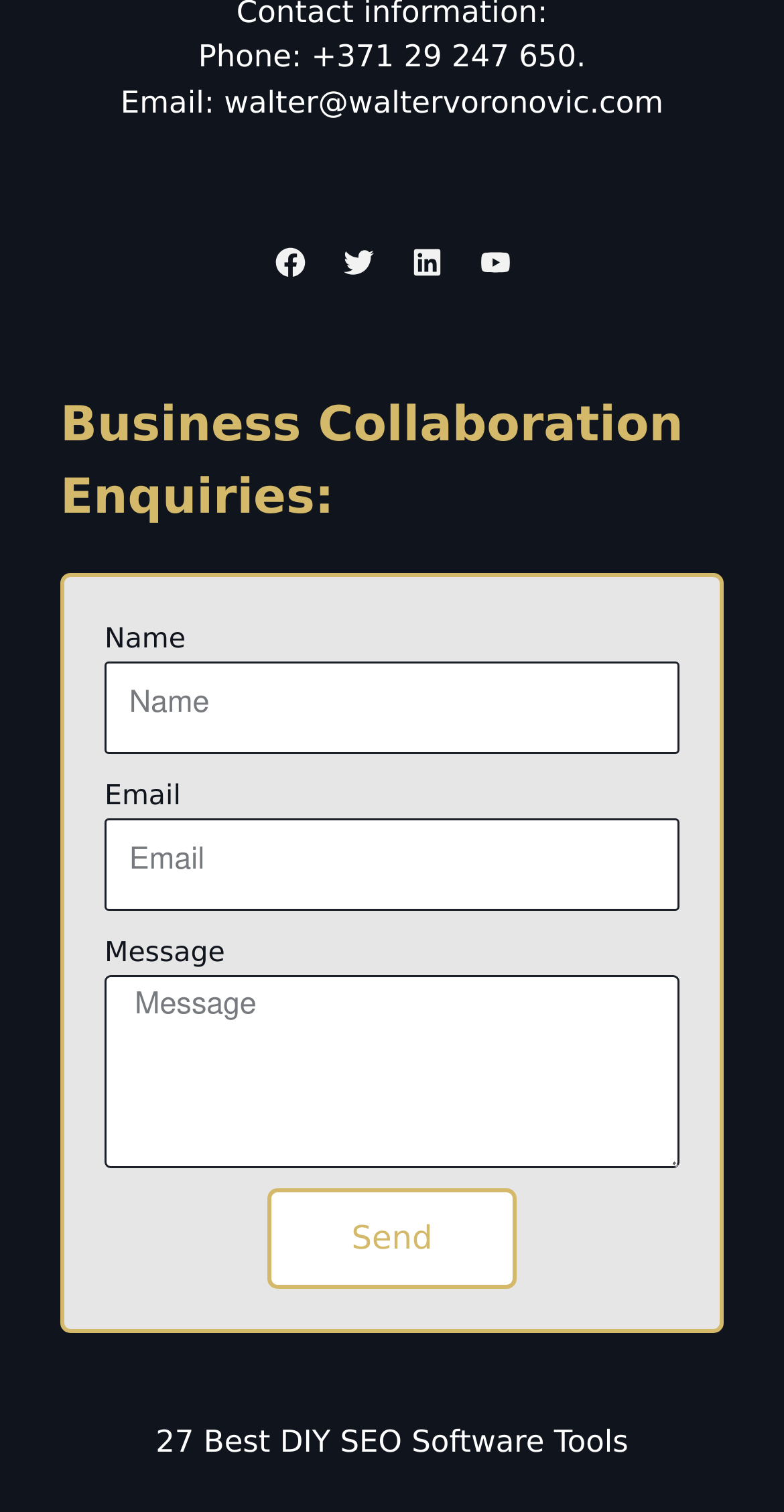What is the label of the first textbox?
Look at the image and respond to the question as thoroughly as possible.

I found the label of the first textbox by looking at the StaticText element with the content 'Name' that is above the first textbox.